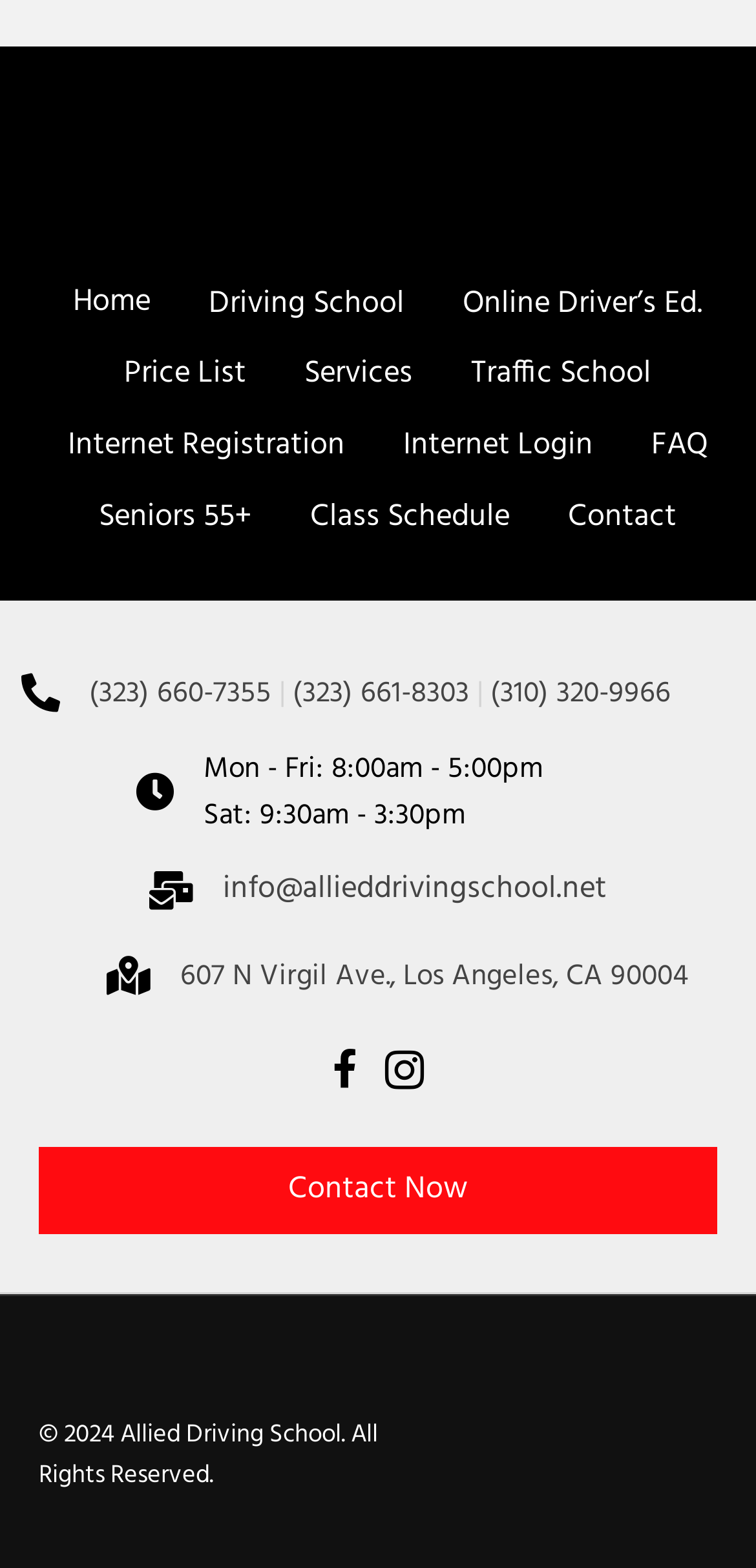Based on the visual content of the image, answer the question thoroughly: What is the phone number on the top left?

I found the phone number by looking at the link element with the text '(323) 660-7355' located at the top left of the webpage, with a bounding box coordinate of [0.118, 0.427, 0.369, 0.457].